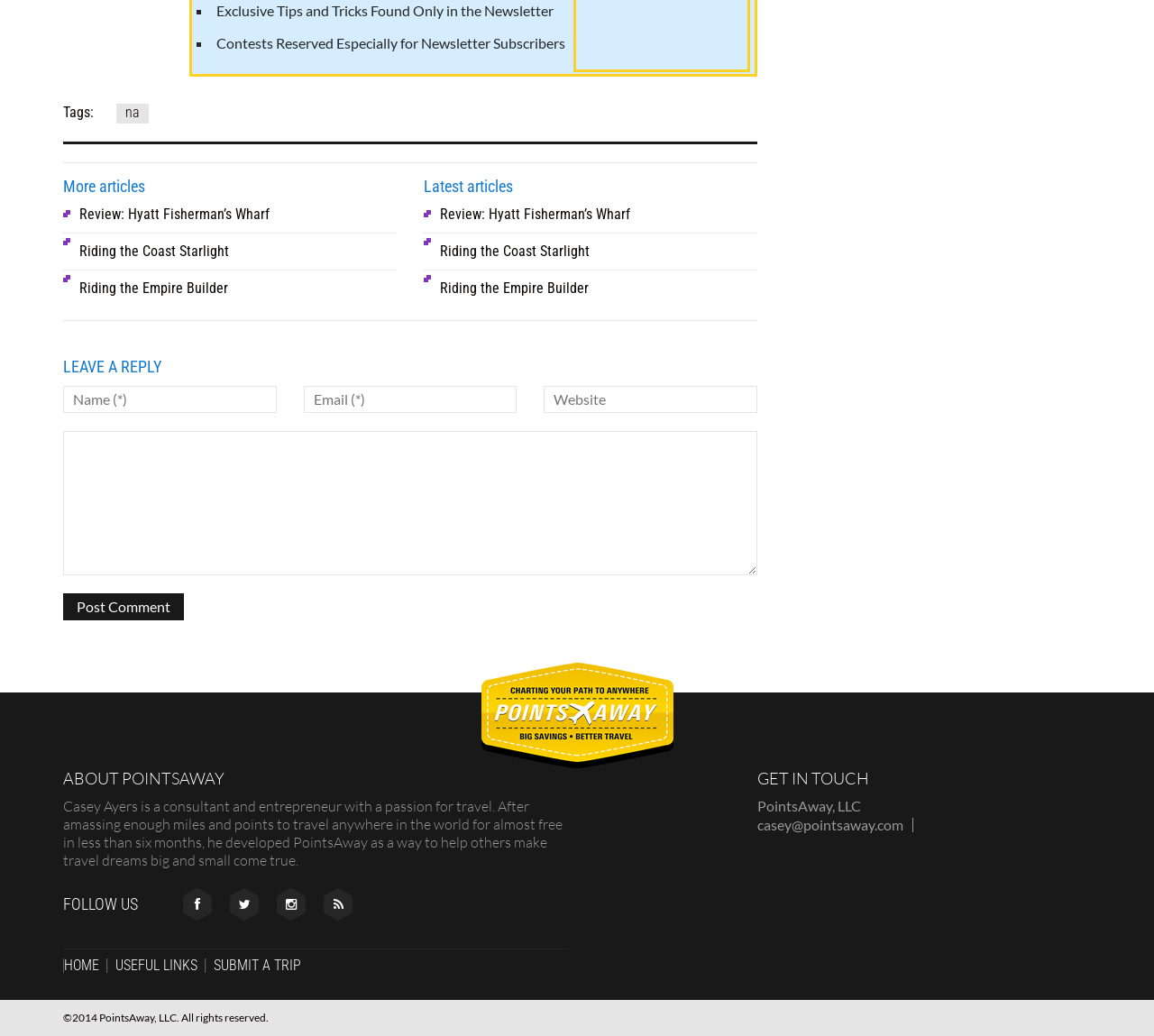Locate the bounding box coordinates of the segment that needs to be clicked to meet this instruction: "Contact PointsAway".

[0.656, 0.789, 0.791, 0.803]